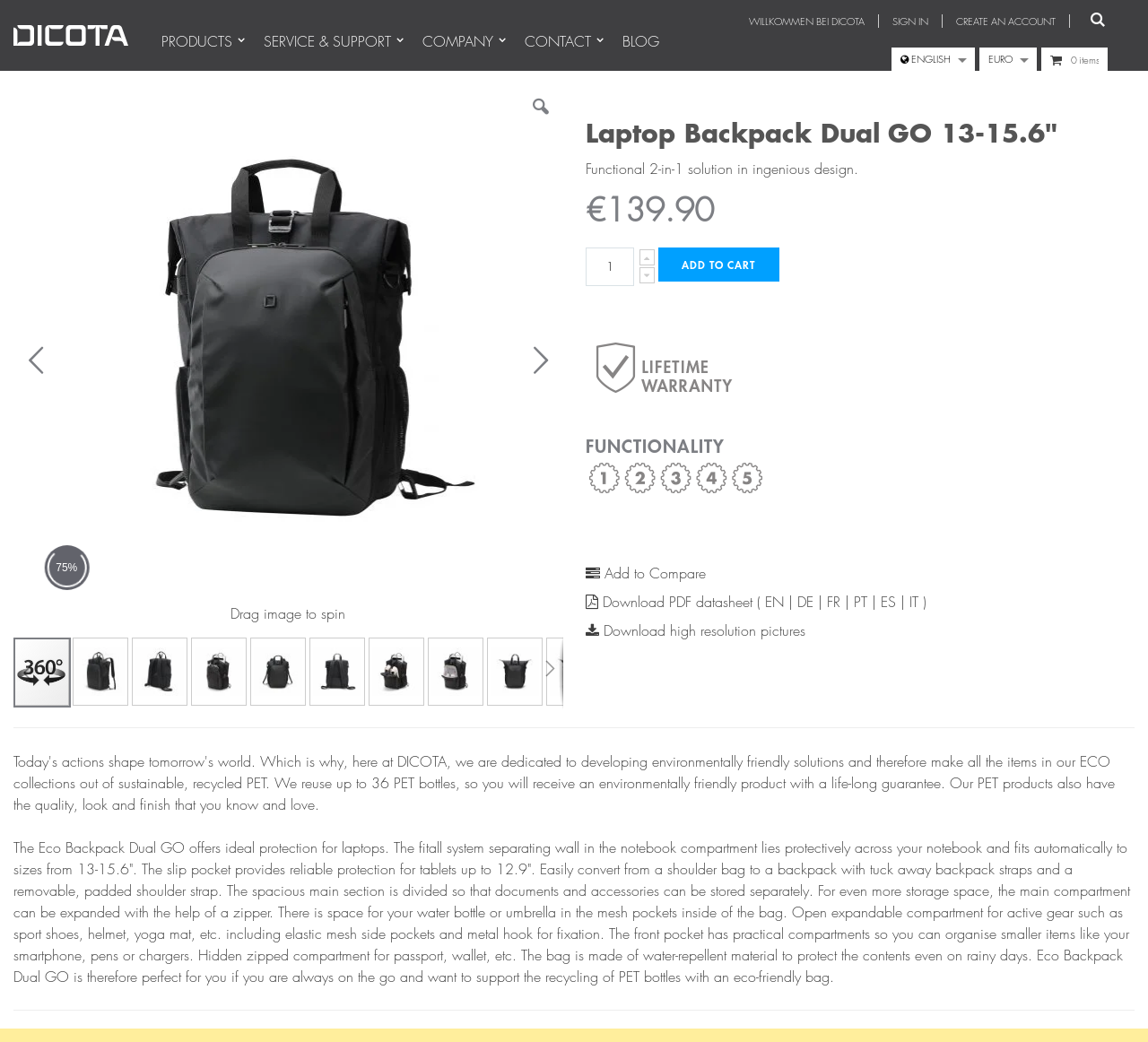Find the bounding box coordinates of the clickable element required to execute the following instruction: "Select the 'ENGLISH' language". Provide the coordinates as four float numbers between 0 and 1, i.e., [left, top, right, bottom].

[0.777, 0.046, 0.844, 0.064]